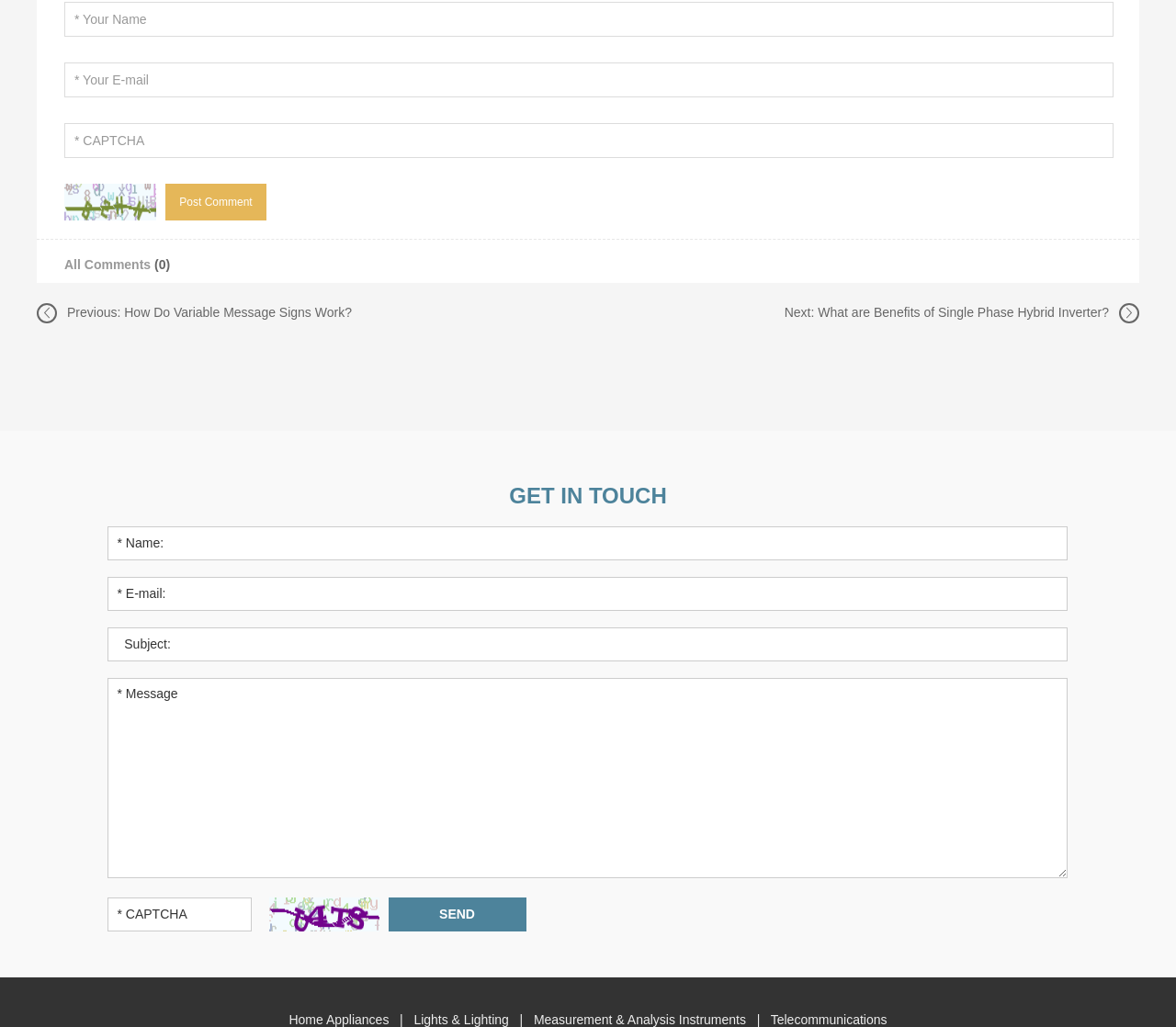Please respond to the question with a concise word or phrase:
What is the label of the last textbox on the webpage?

* Message